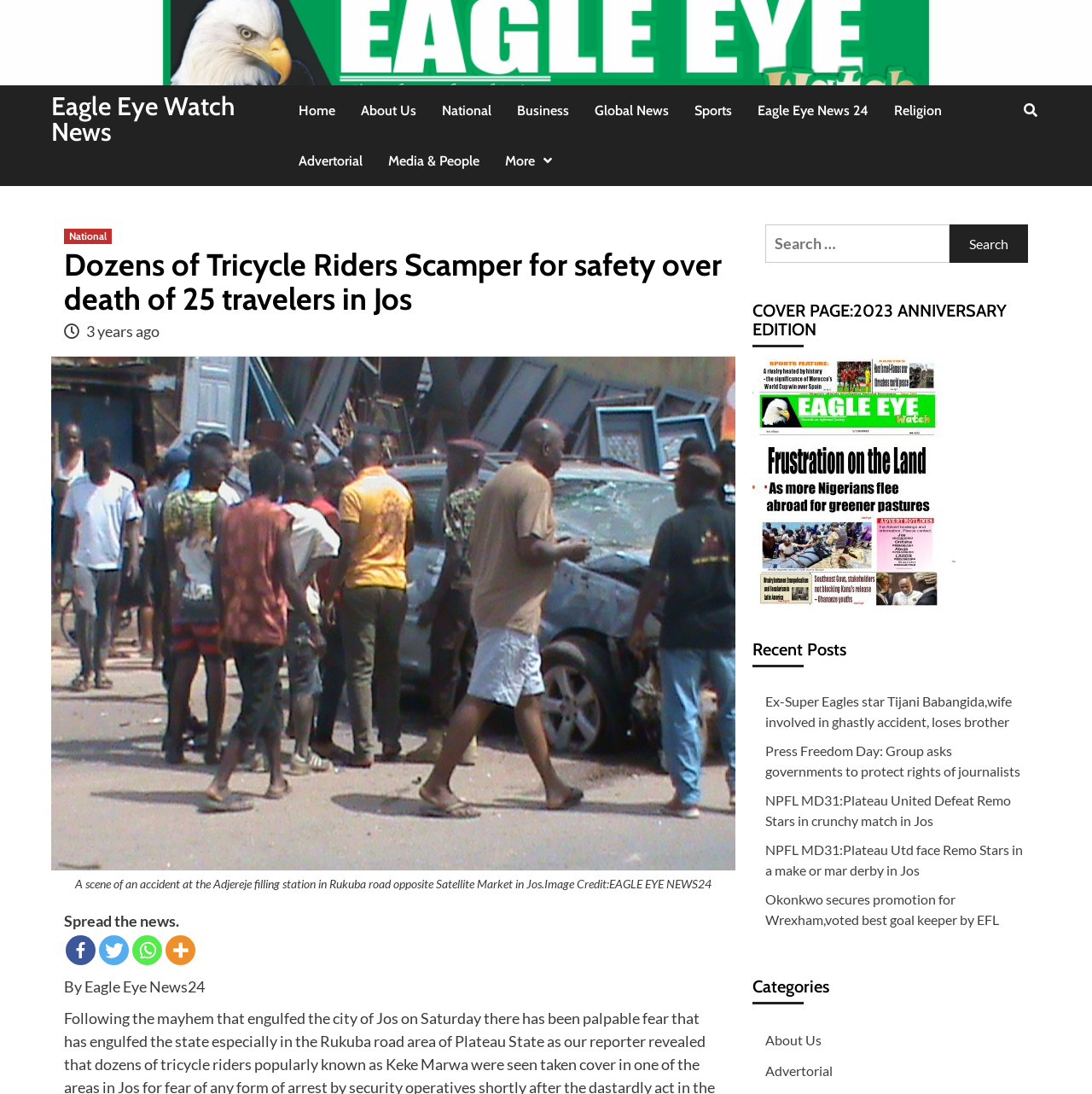From the screenshot, find the bounding box of the UI element matching this description: "National". Supply the bounding box coordinates in the form [left, top, right, bottom], each a float between 0 and 1.

[0.405, 0.078, 0.473, 0.124]